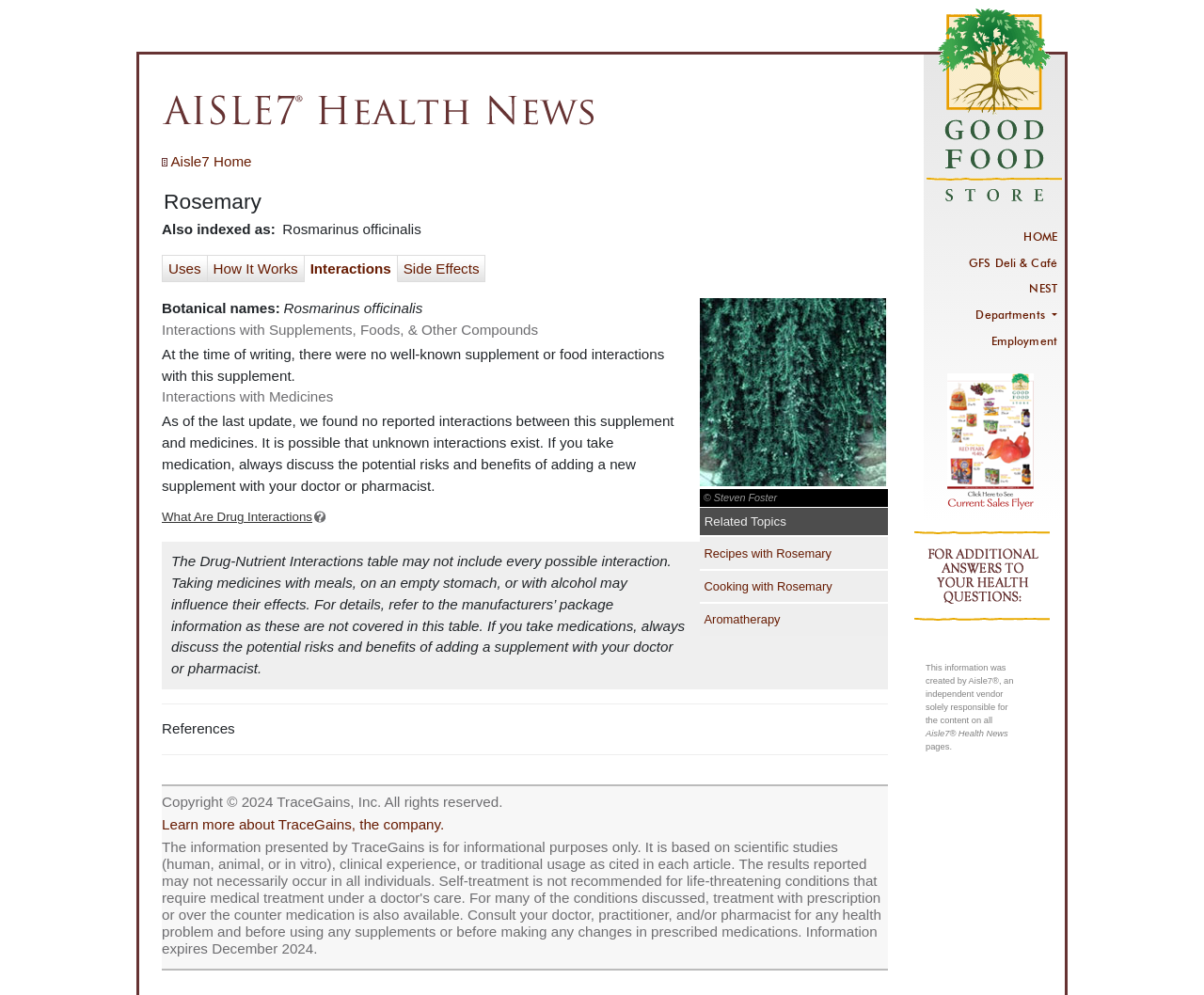From the given element description: "Aisle7 Home", find the bounding box for the UI element. Provide the coordinates as four float numbers between 0 and 1, in the order [left, top, right, bottom].

[0.134, 0.154, 0.209, 0.17]